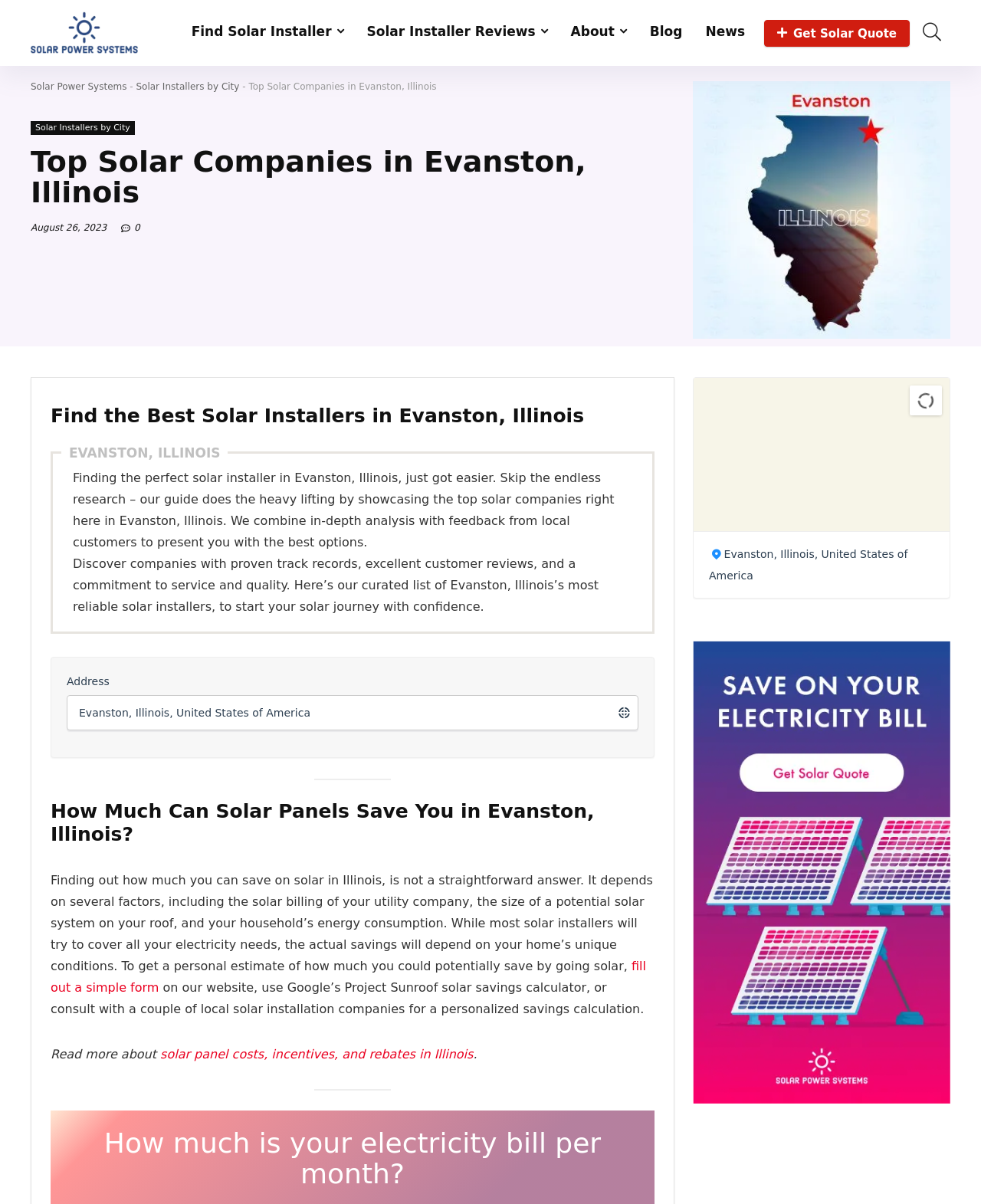Please determine the bounding box coordinates of the element to click in order to execute the following instruction: "Get a solar quote". The coordinates should be four float numbers between 0 and 1, specified as [left, top, right, bottom].

[0.779, 0.016, 0.927, 0.039]